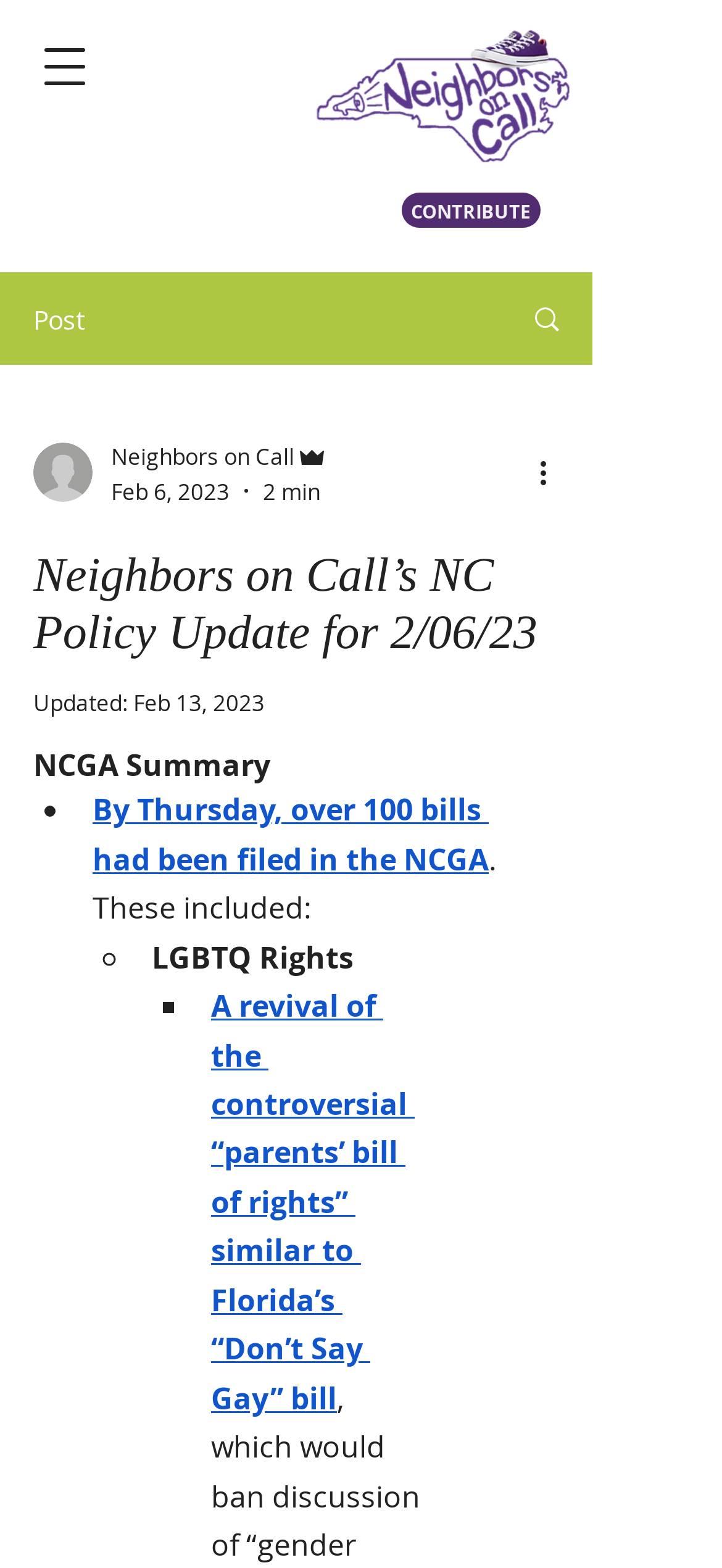What is the status of the navigation menu?
Look at the image and respond with a one-word or short phrase answer.

Closed